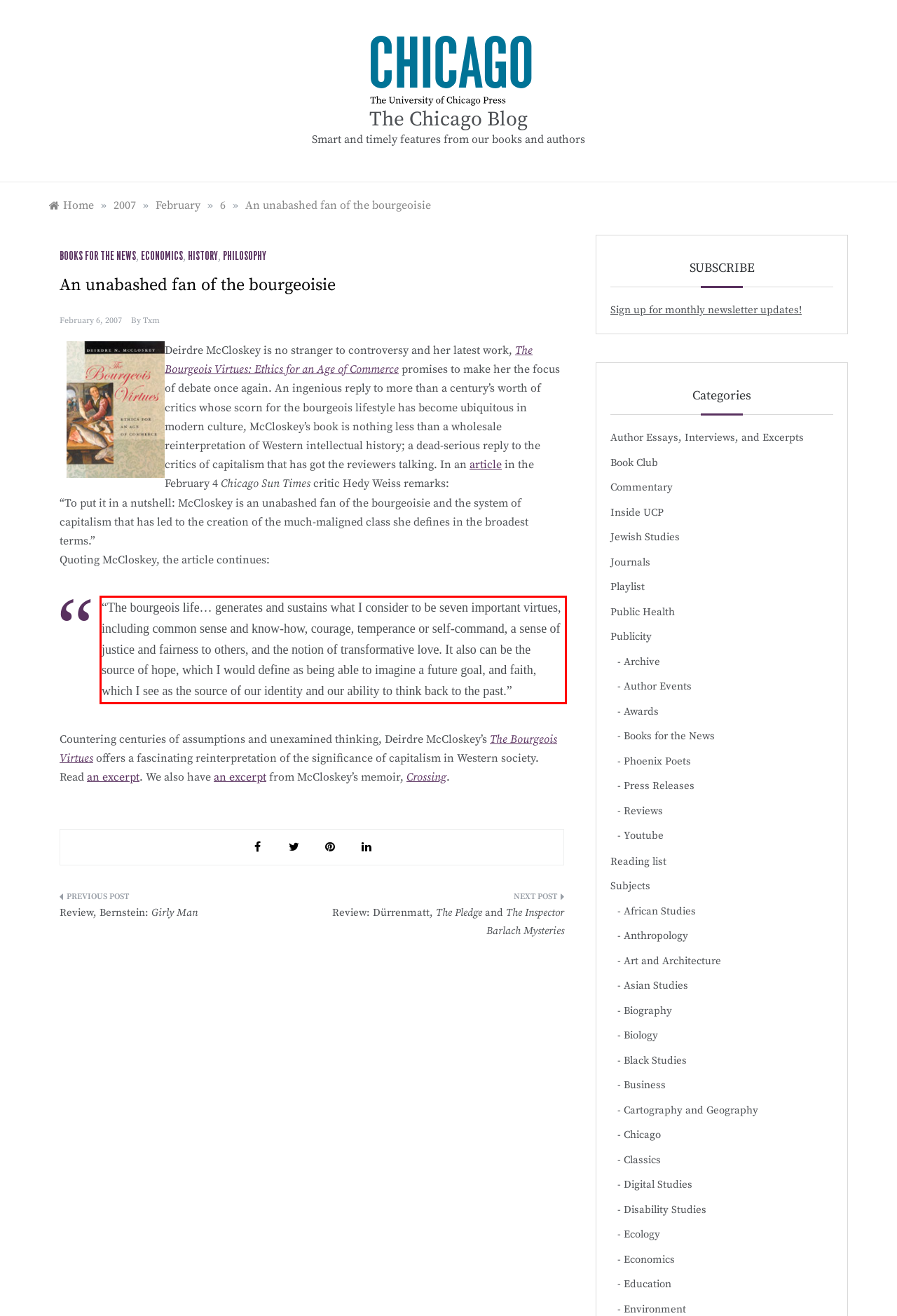Given a screenshot of a webpage, identify the red bounding box and perform OCR to recognize the text within that box.

“The bourgeois life… generates and sustains what I consider to be seven important virtues, including common sense and know-how, courage, temperance or self-command, a sense of justice and fairness to others, and the notion of transformative love. It also can be the source of hope, which I would define as being able to imagine a future goal, and faith, which I see as the source of our identity and our ability to think back to the past.”